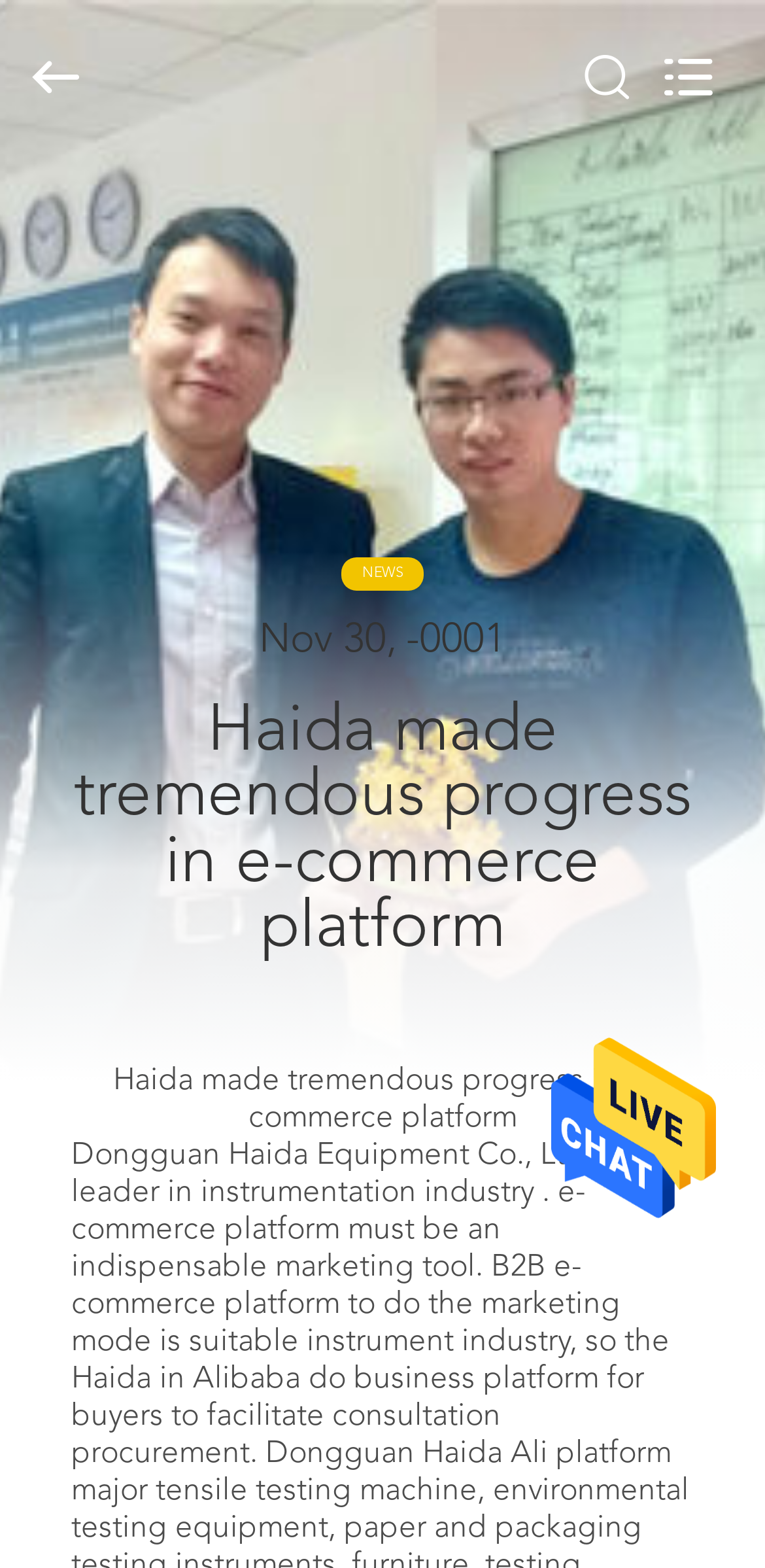Please reply to the following question using a single word or phrase: 
What is the name of the company?

Haida